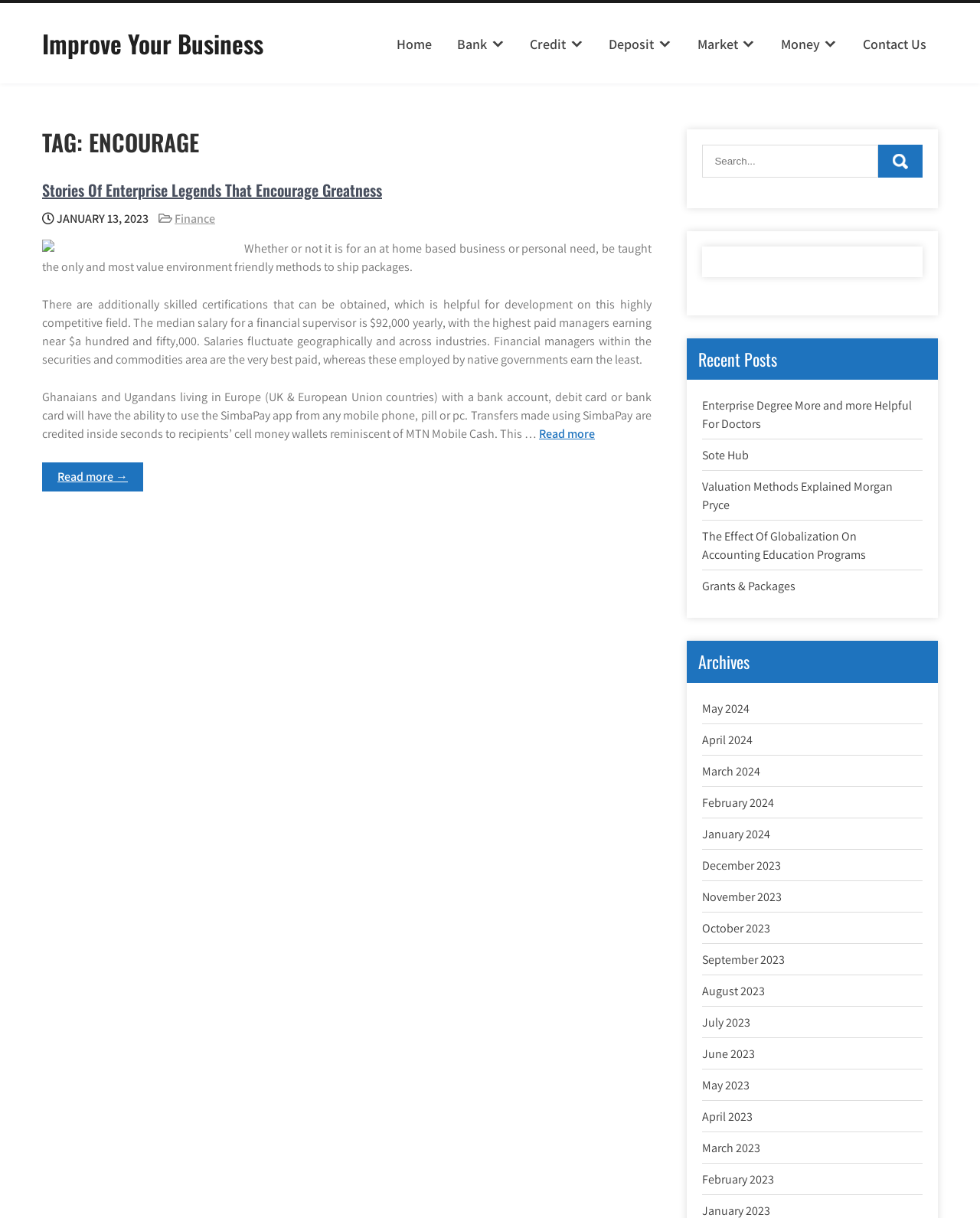What is the category of the article 'Stories Of Enterprise Legends That Encourage Greatness'?
Give a one-word or short phrase answer based on the image.

Finance